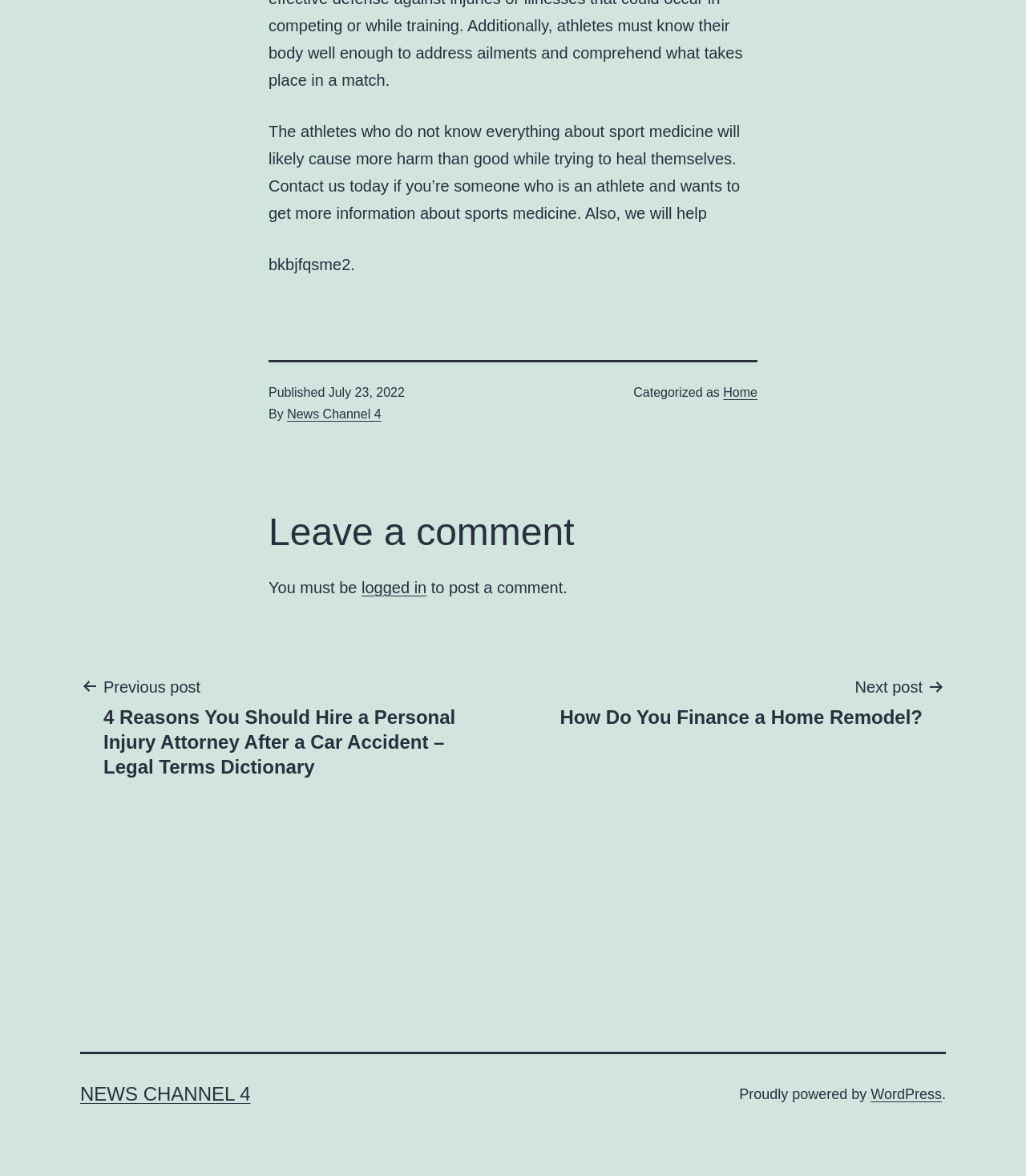Provide a short, one-word or phrase answer to the question below:
Who is the author of the article?

News Channel 4